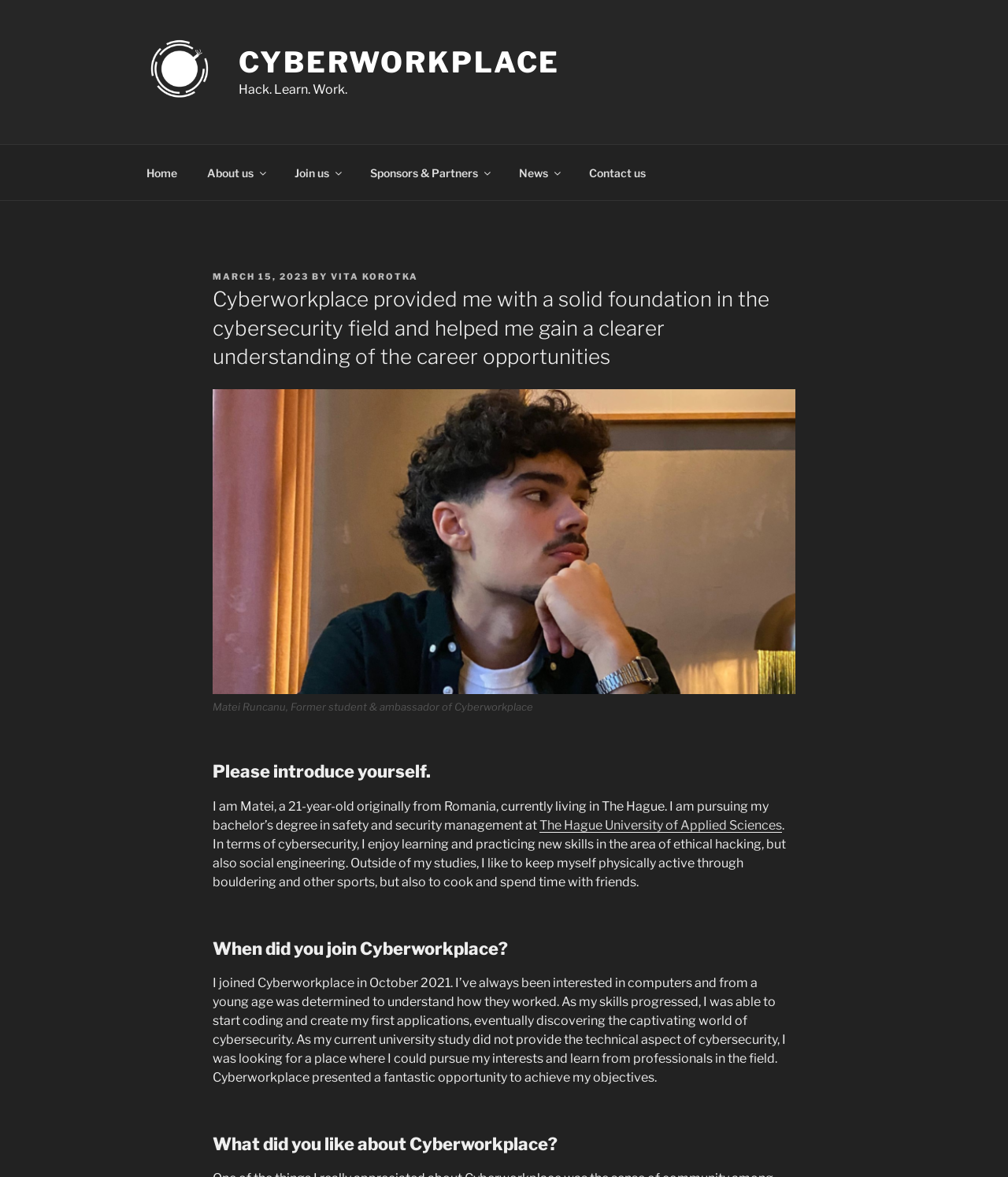What is Matei's current age?
Using the image as a reference, answer with just one word or a short phrase.

21